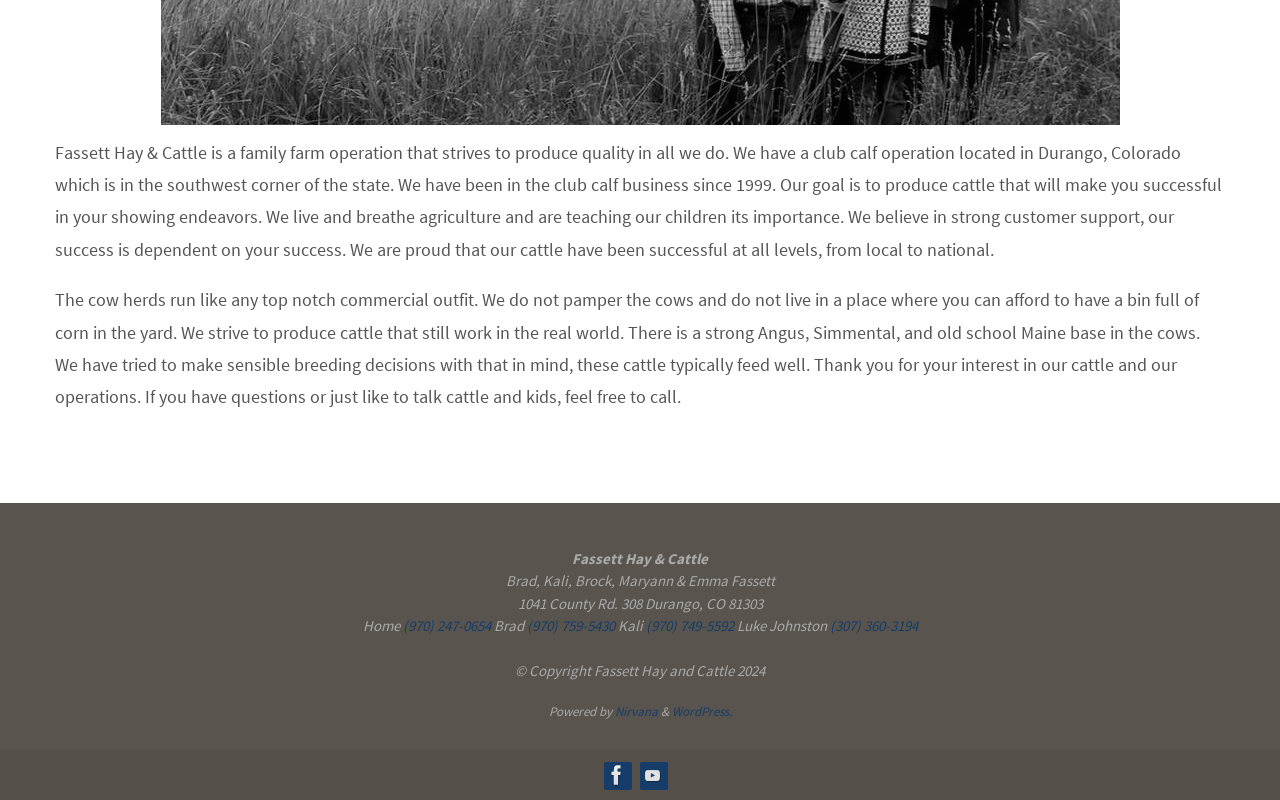Bounding box coordinates are specified in the format (top-left x, top-left y, bottom-right x, bottom-right y). All values are floating point numbers bounded between 0 and 1. Please provide the bounding box coordinate of the region this sentence describes: WordPress.

[0.525, 0.879, 0.571, 0.9]